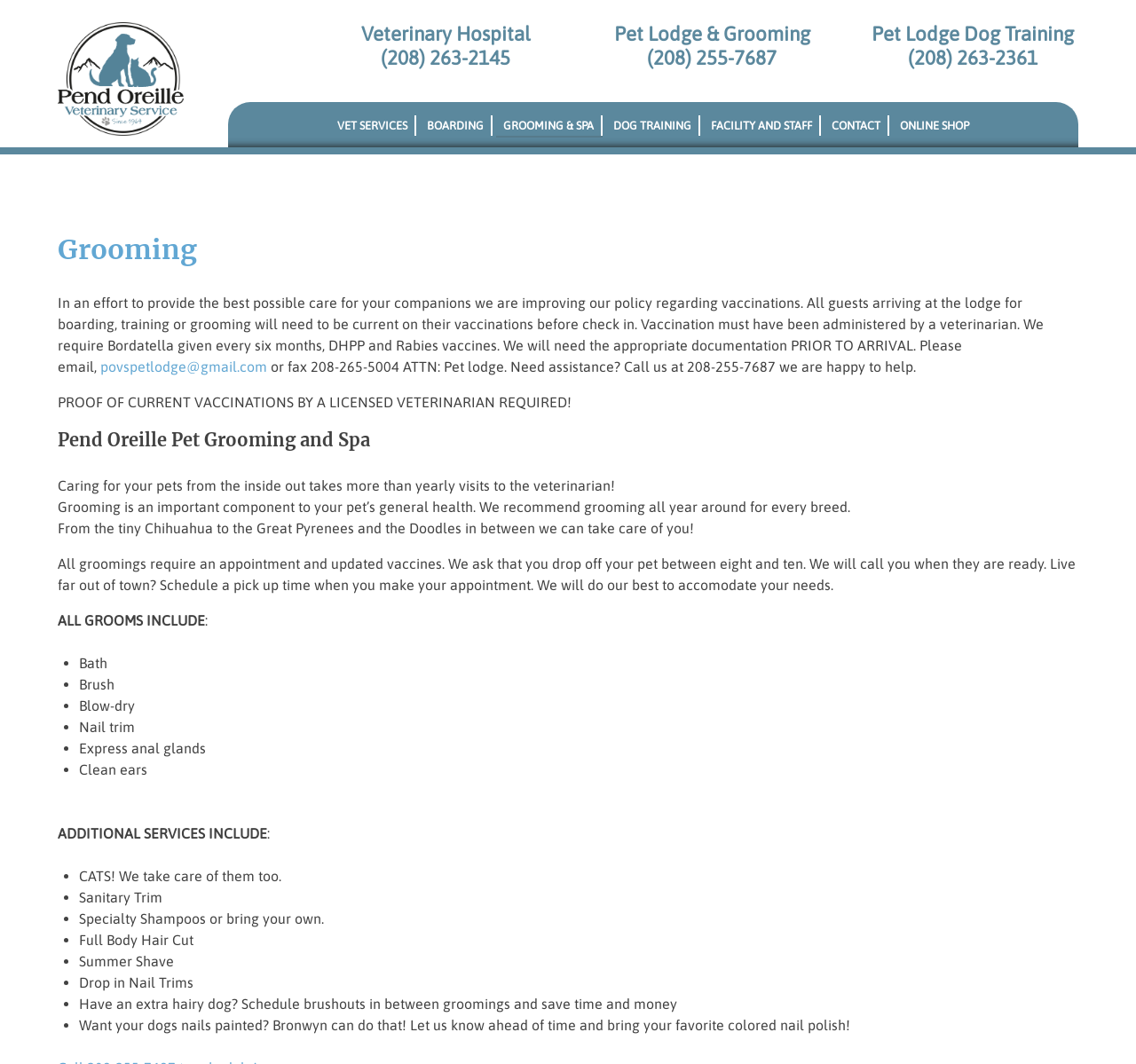From the webpage screenshot, predict the bounding box coordinates (top-left x, top-left y, bottom-right x, bottom-right y) for the UI element described here: (208) 263-2145

[0.335, 0.044, 0.449, 0.065]